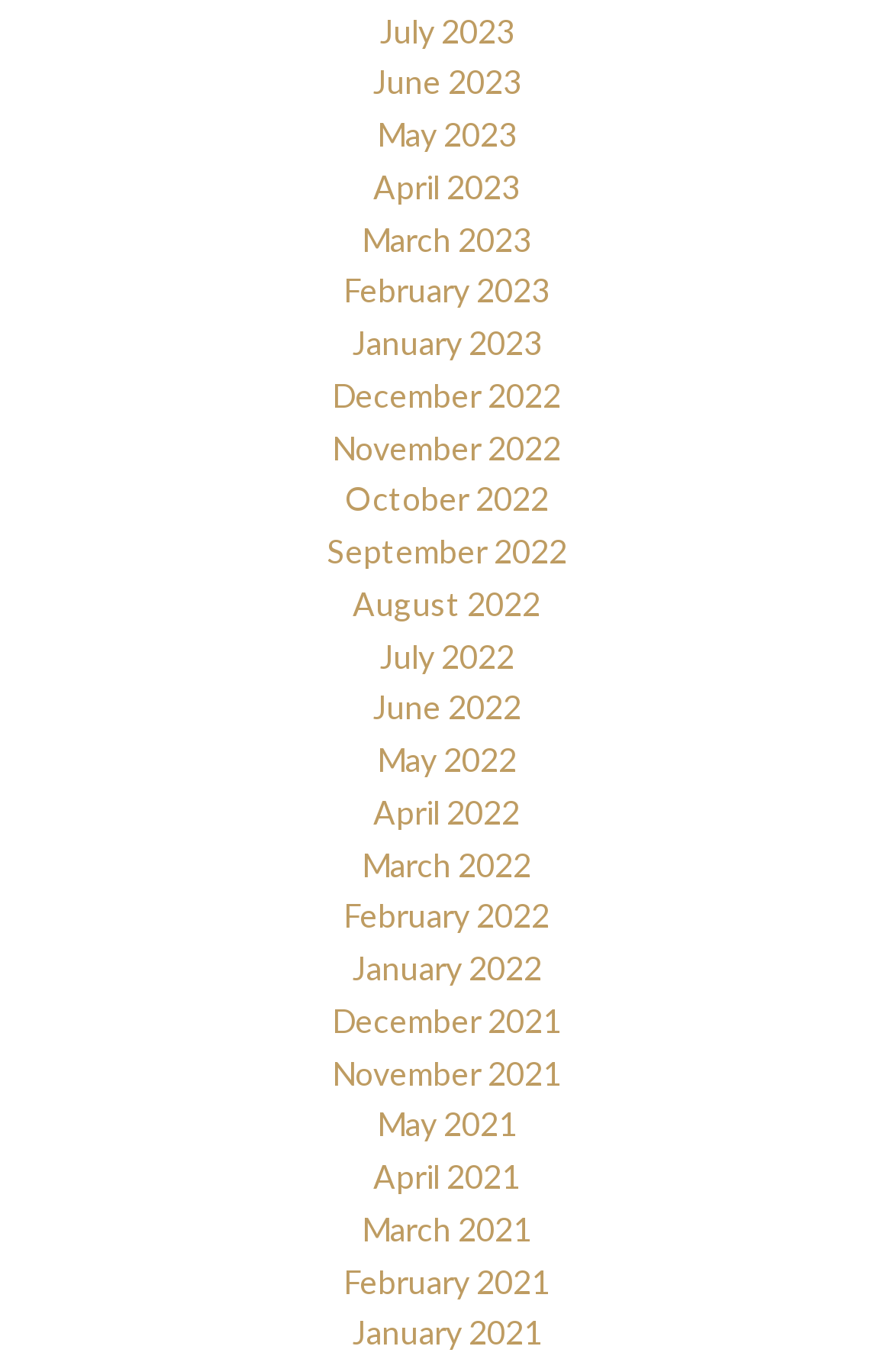What is the month listed just above December 2022?
Please use the image to deliver a detailed and complete answer.

I looked at the links on the webpage and found that the month listed just above December 2022 is November 2022.